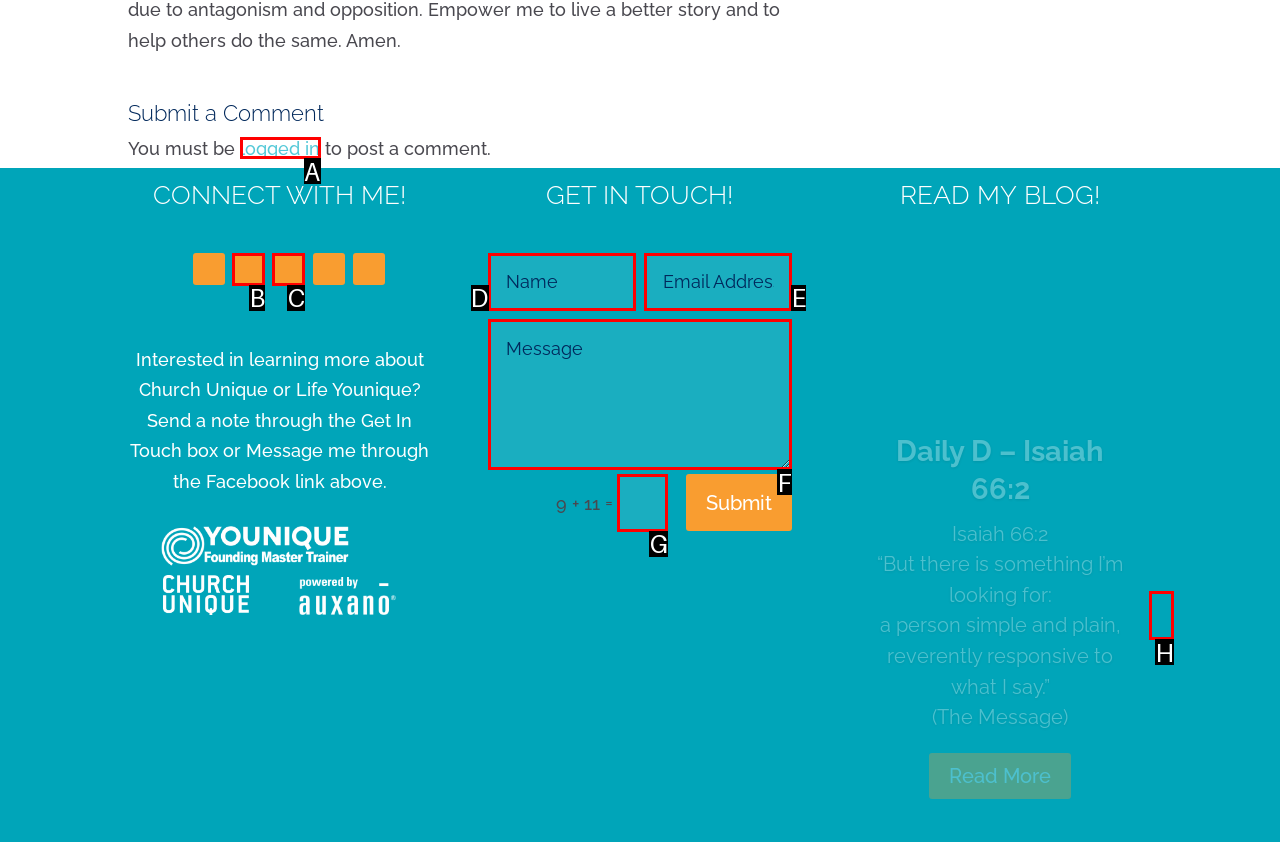Refer to the description: name="et_pb_contact_email_0" placeholder="Email Address" and choose the option that best fits. Provide the letter of that option directly from the options.

E